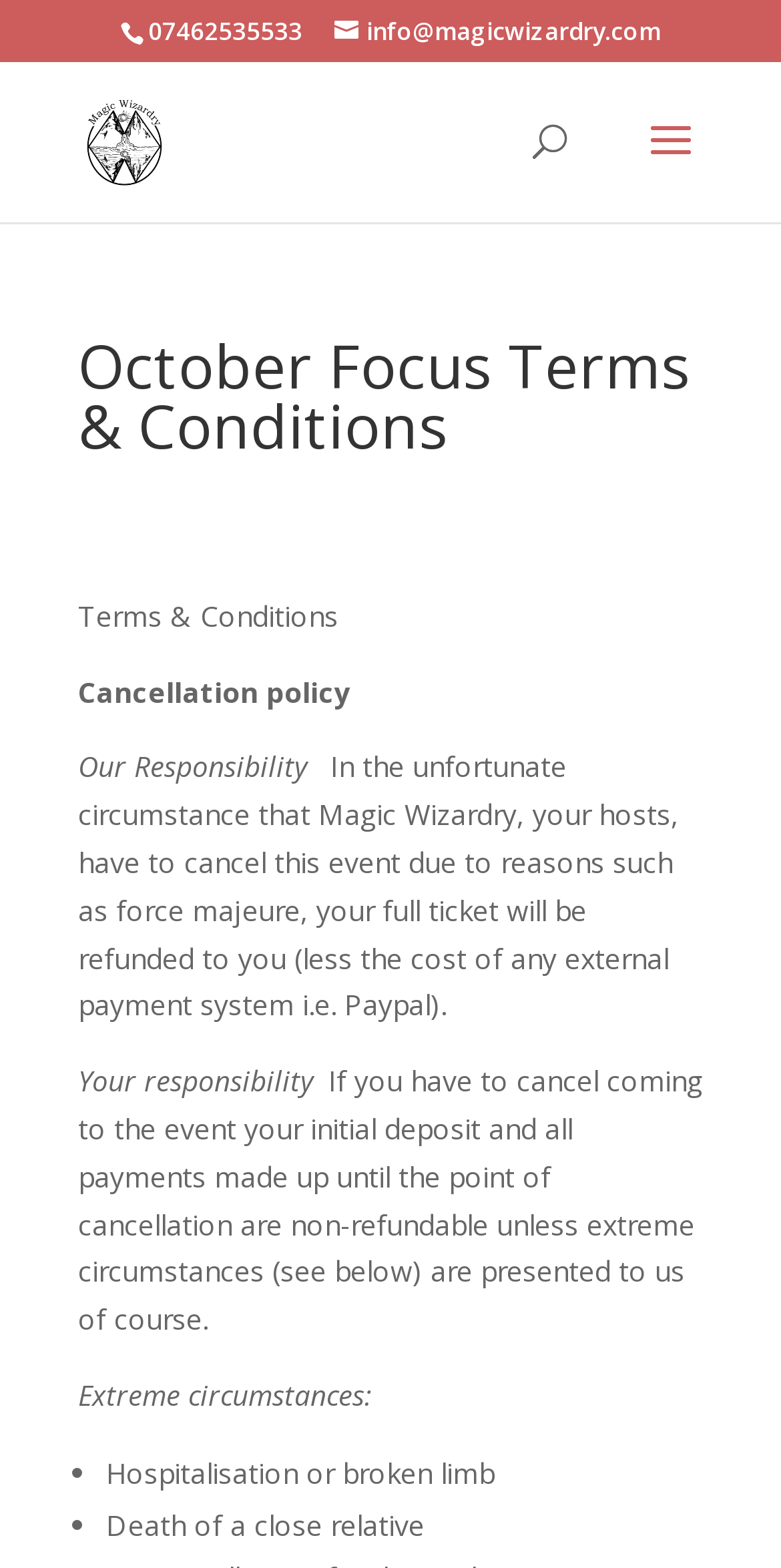What is the email address to contact Magic Wizardry?
Look at the image and construct a detailed response to the question.

I found the email address by looking at the top section of the webpage, where the contact information is usually displayed. The email address is written in a link element with the value 'info@magicwizardry.com'.